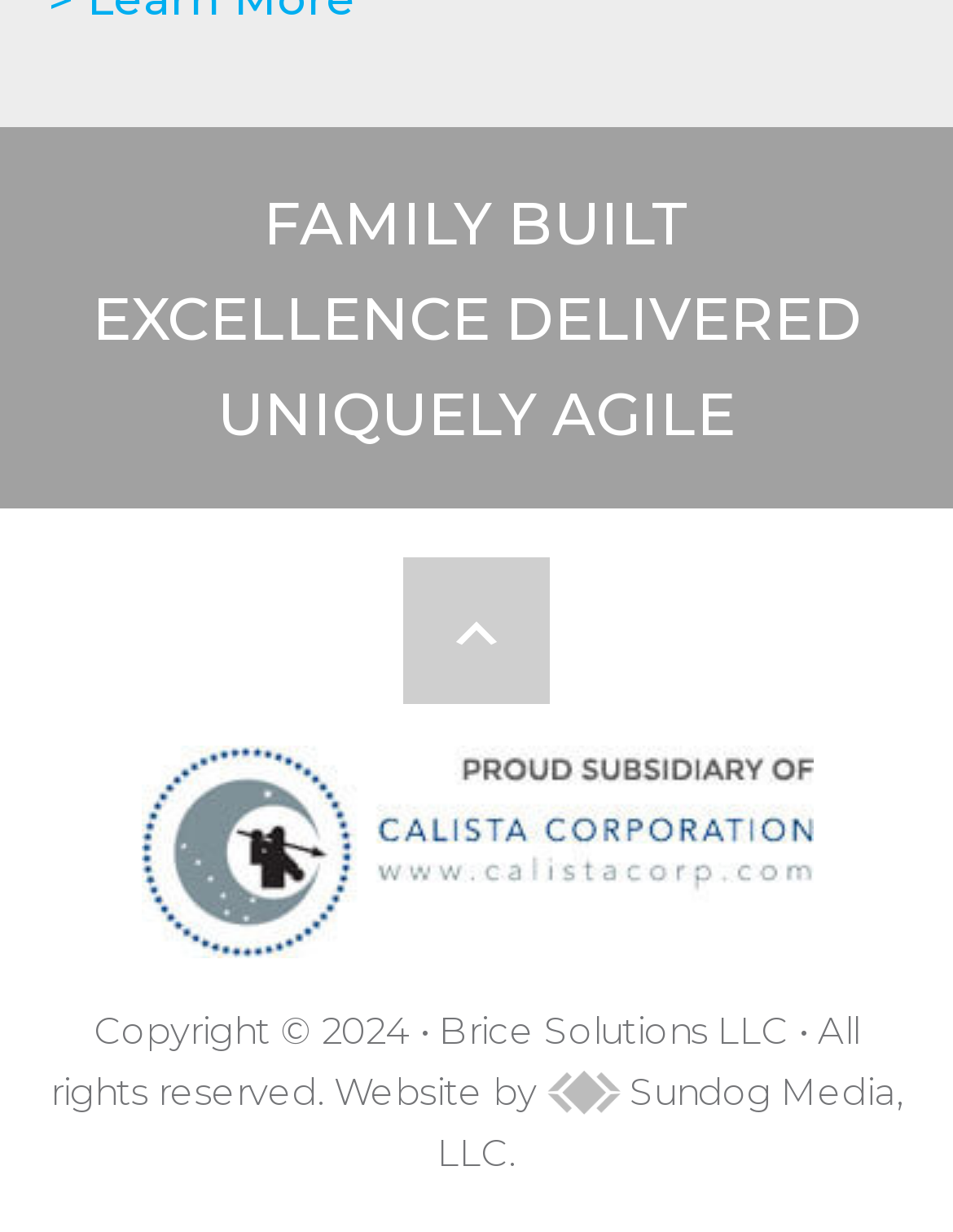What is the company's slogan?
Using the screenshot, give a one-word or short phrase answer.

FAMILY BUILT EXCELLENCE DELIVERED UNIQUELY AGILE